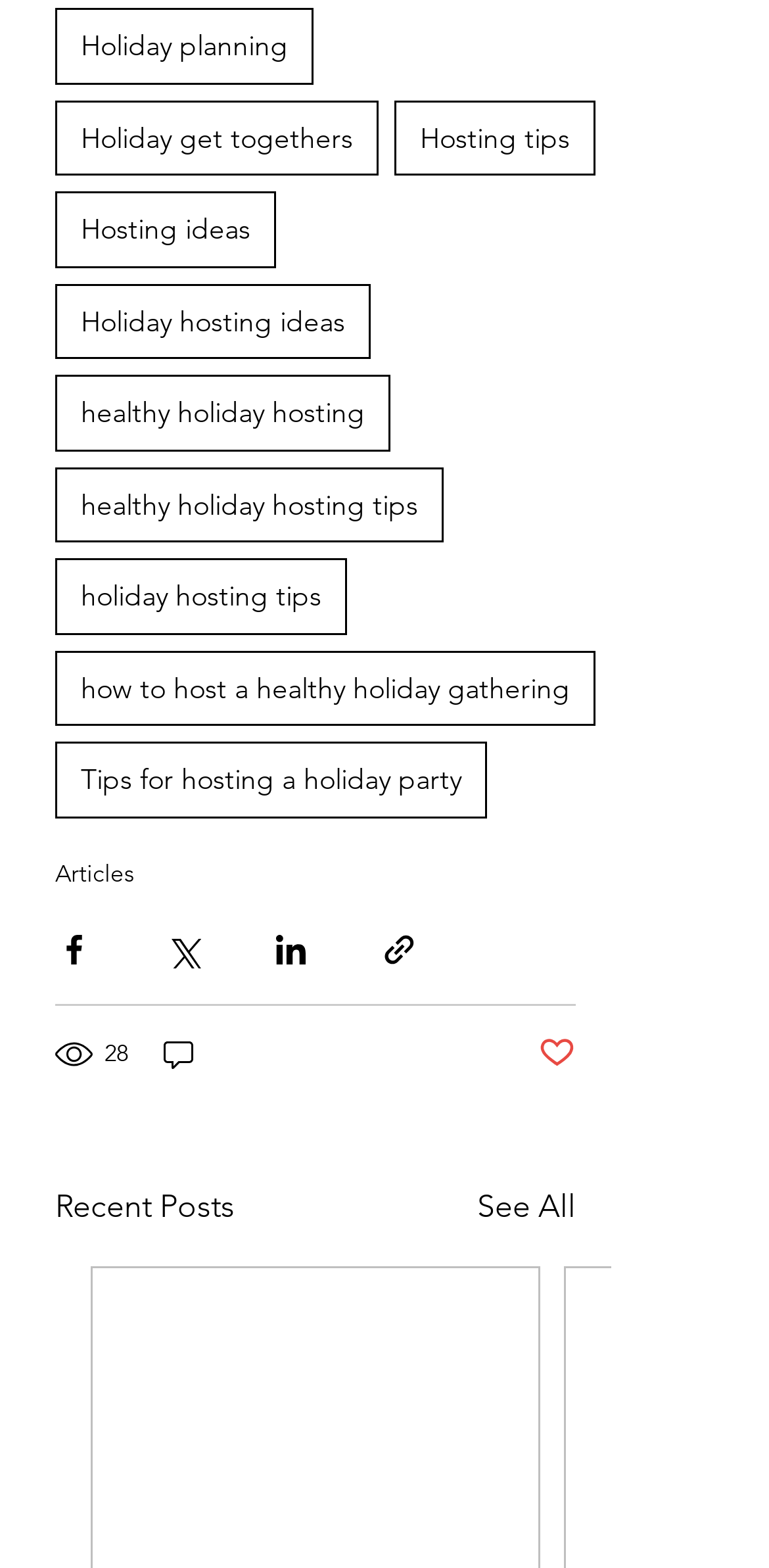Specify the bounding box coordinates (top-left x, top-left y, bottom-right x, bottom-right y) of the UI element in the screenshot that matches this description: healthy holiday hosting tips

[0.072, 0.298, 0.577, 0.346]